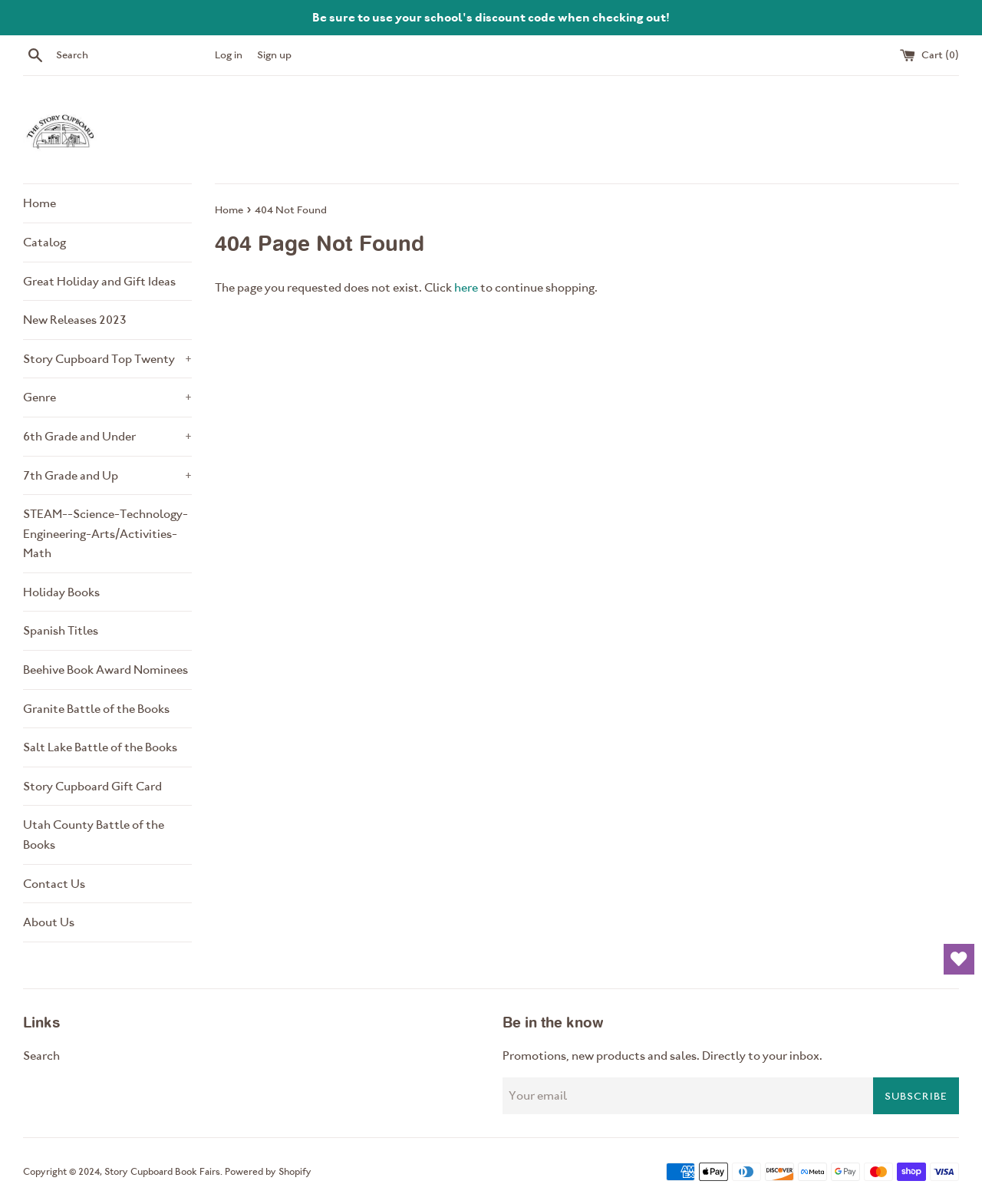Please provide a detailed answer to the question below by examining the image:
How many links are in the navigation menu?

The navigation menu is located on the left side of the page, and it contains 14 links, including 'Home', 'Catalog', 'Great Holiday and Gift Ideas', and others. These links are nested under the menu element with the orientation 'vertical'.